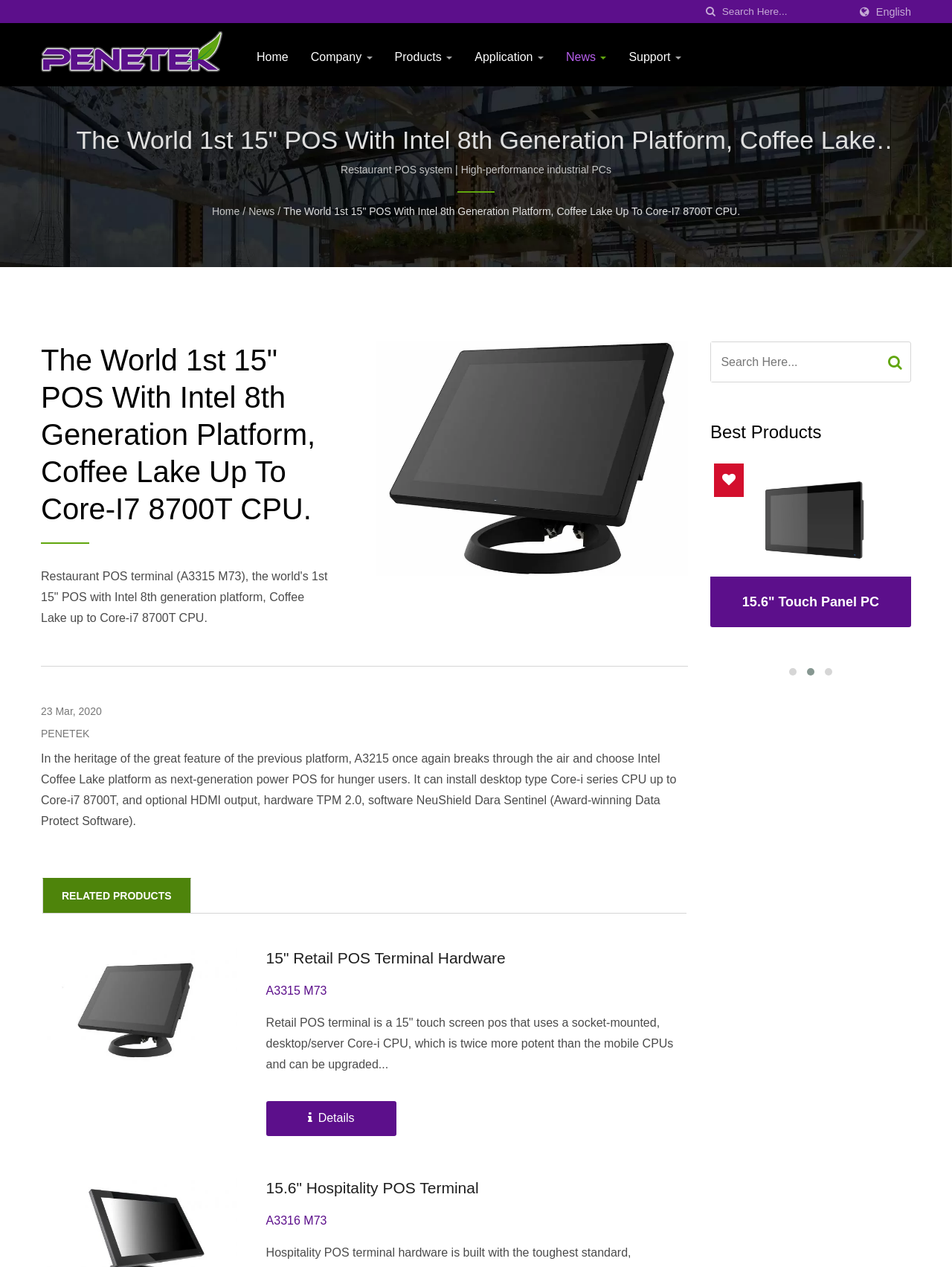Please give the bounding box coordinates of the area that should be clicked to fulfill the following instruction: "Learn more about Penetek Technology". The coordinates should be in the format of four float numbers from 0 to 1, i.e., [left, top, right, bottom].

[0.031, 0.023, 0.258, 0.058]